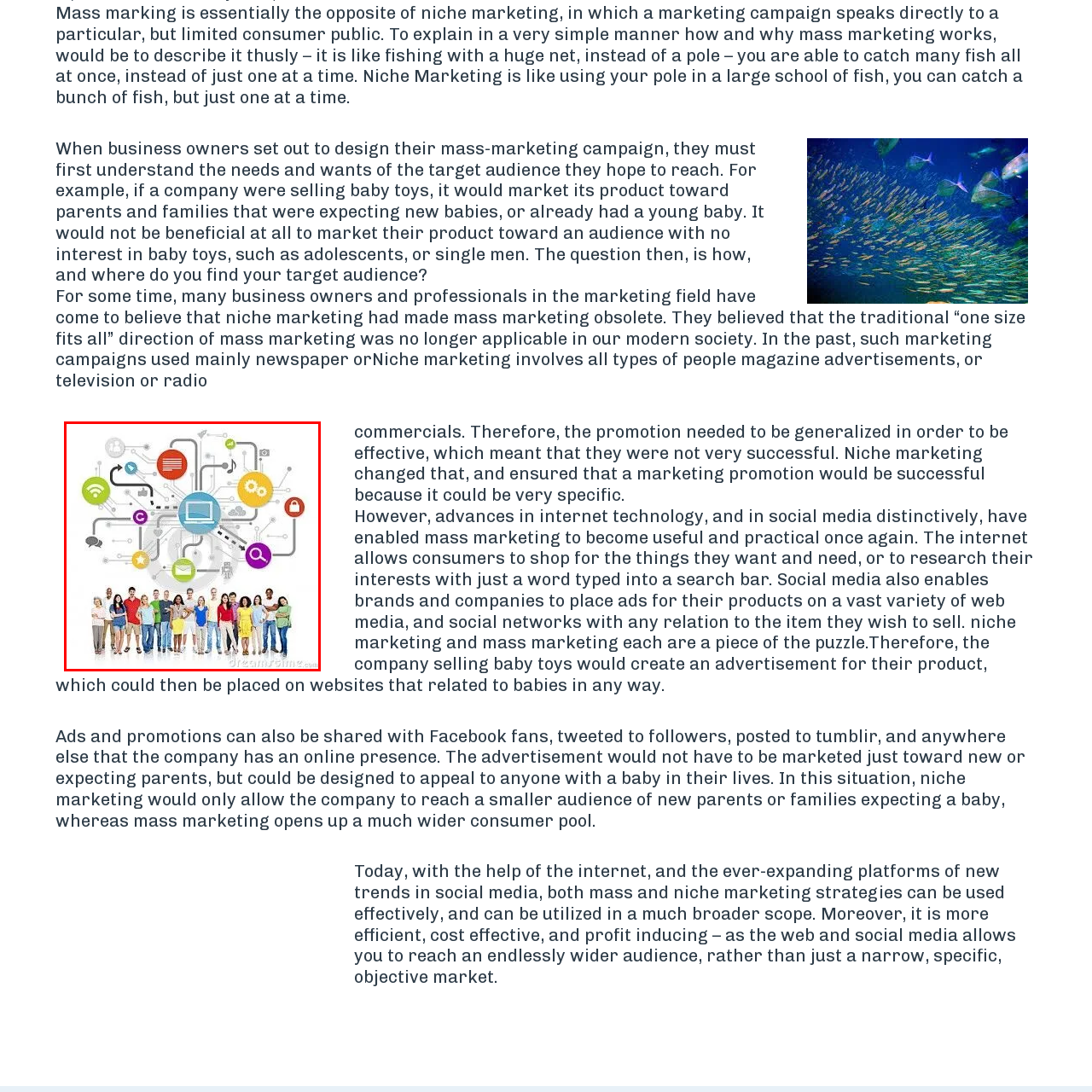Articulate a detailed description of the image inside the red frame.

The image illustrates a diverse group of individuals standing together, symbolizing community and collaboration in the modern digital landscape. Above them, various colorful icons representing social media tools, communication methods, and digital marketing strategies are interconnected by lines, emphasizing the intricate relationships between technology and people. This visual encapsulates the essence of mass marketing, where businesses can engage a wide audience through numerous online platforms, contrasted with niche marketing, which targets specific segments. Together, these elements underscore the evolving nature of marketing in the internet age, showcasing how effective strategies can bridge the gap between businesses and consumers in a vast, interconnected world.